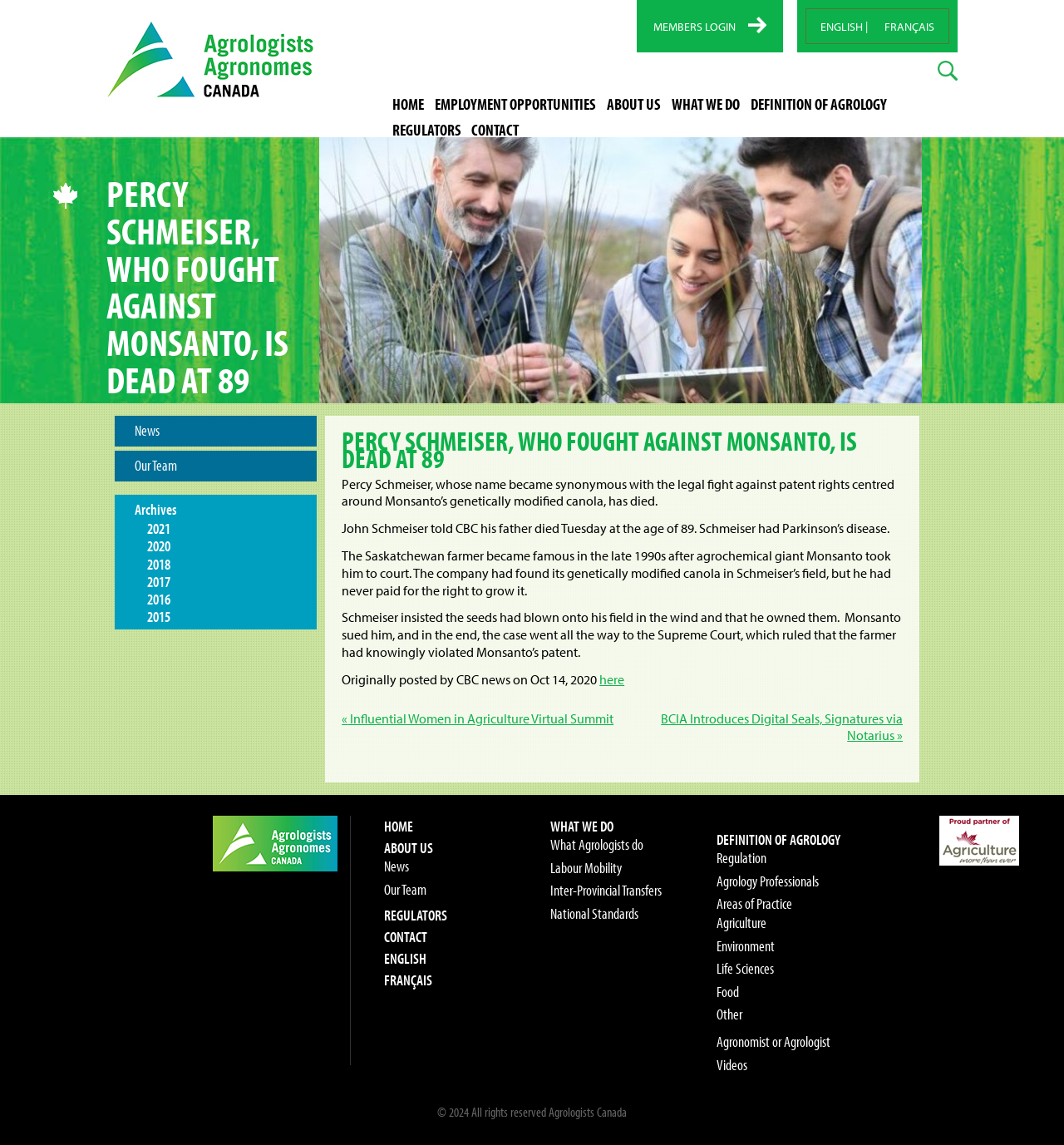Answer the question in a single word or phrase:
What company took Percy Schmeiser to court?

Monsanto